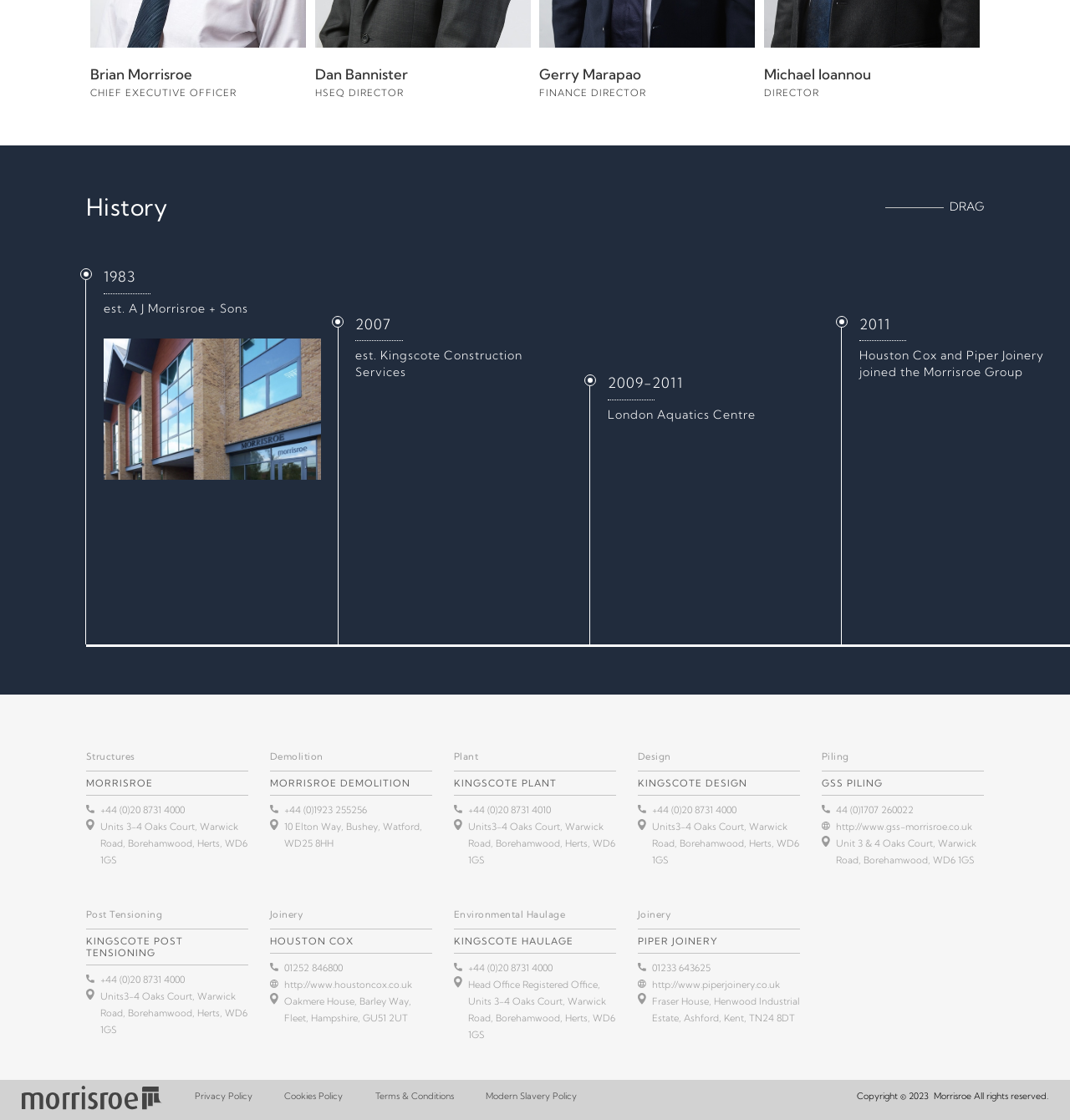Please specify the bounding box coordinates of the area that should be clicked to accomplish the following instruction: "View the Houston Cox and Piper Joinery joined the Morrisroe Group information". The coordinates should consist of four float numbers between 0 and 1, i.e., [left, top, right, bottom].

[0.803, 0.311, 0.976, 0.339]